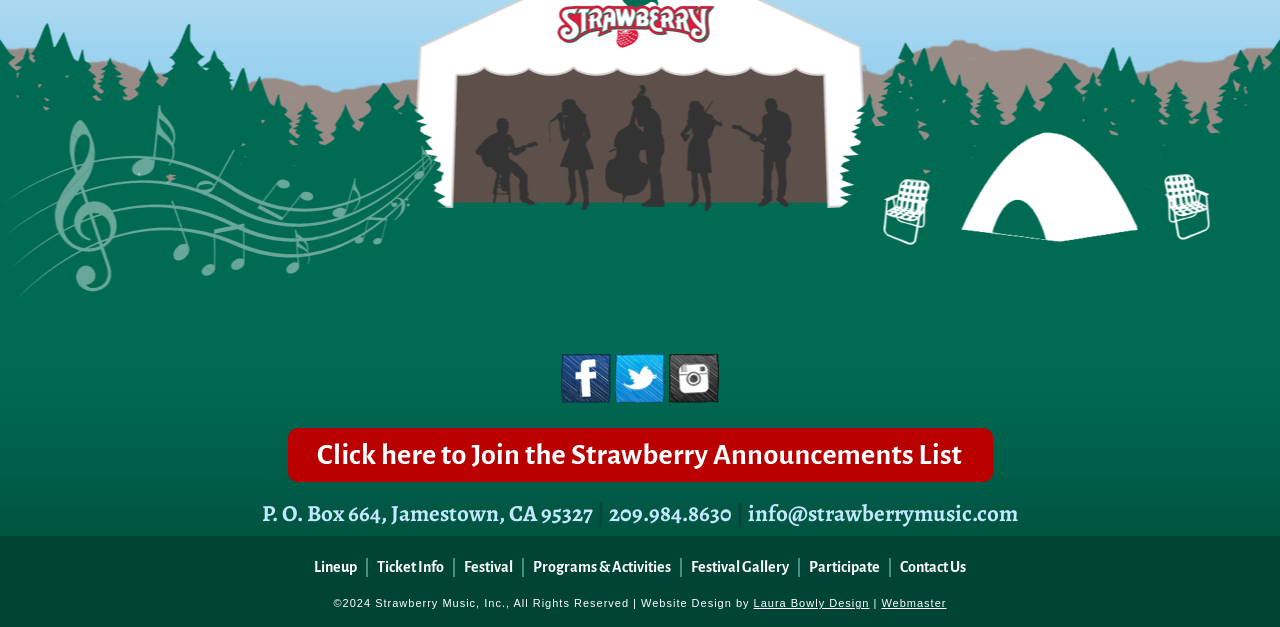Pinpoint the bounding box coordinates of the clickable element to carry out the following instruction: "visit facebook page."

[0.437, 0.622, 0.479, 0.652]